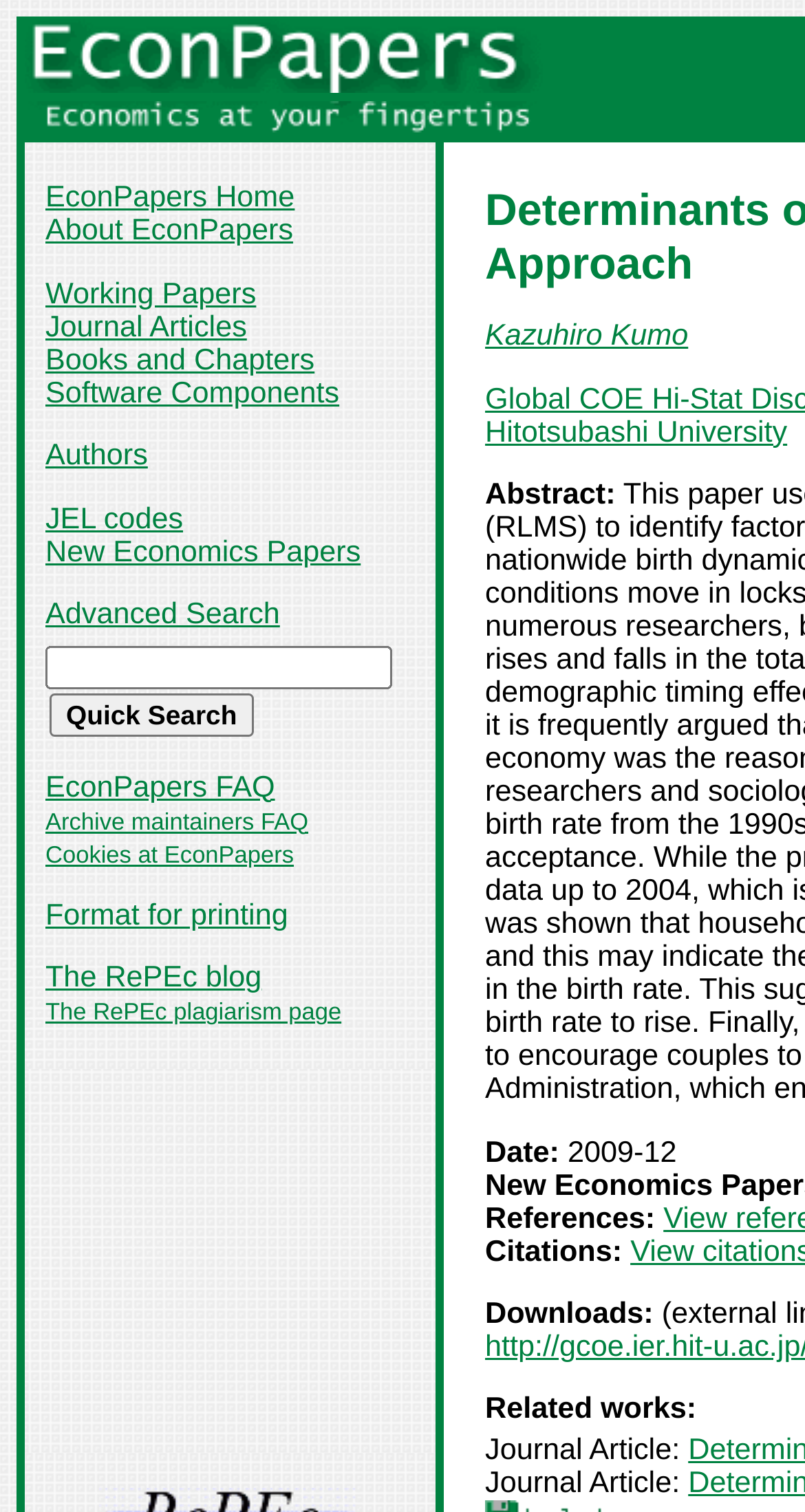Consider the image and give a detailed and elaborate answer to the question: 
What is the name of the website?

The name of the website can be determined by looking at the top-left corner of the webpage, where it says 'EconPapers' in a logo format.